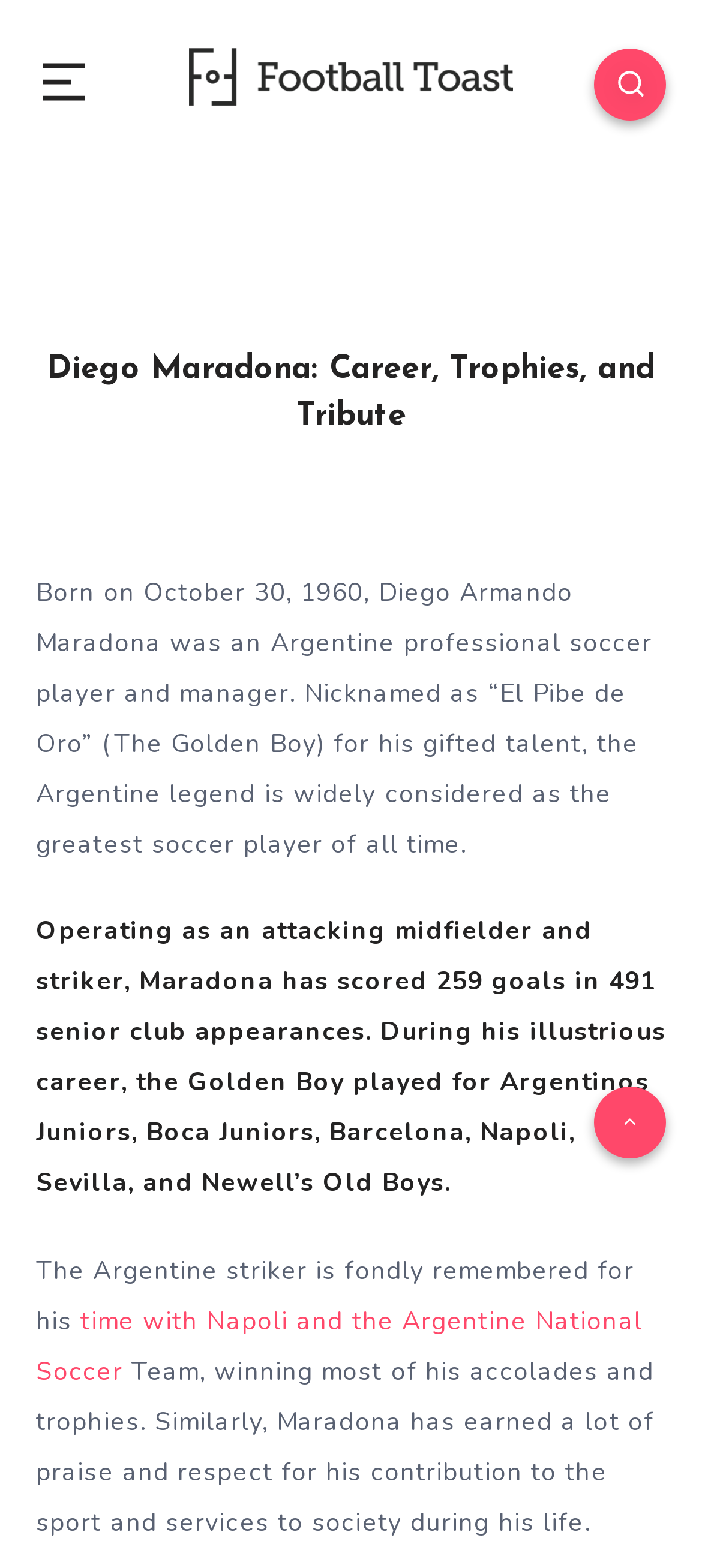Consider the image and give a detailed and elaborate answer to the question: 
What is the position Maradona played as?

The webpage describes Maradona as operating as an attacking midfielder and striker, which is mentioned in the second paragraph.